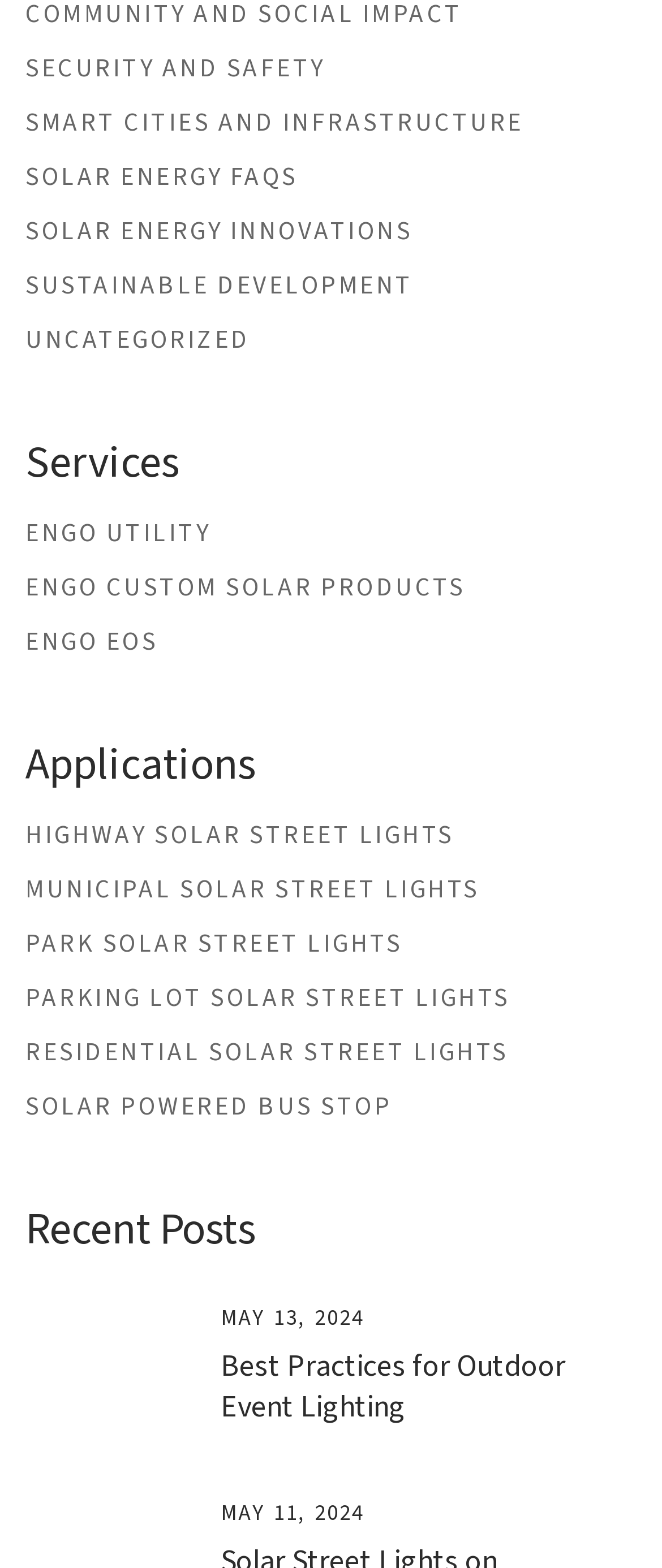What is the date of the second latest post?
Based on the screenshot, provide a one-word or short-phrase response.

MAY 13, 2024